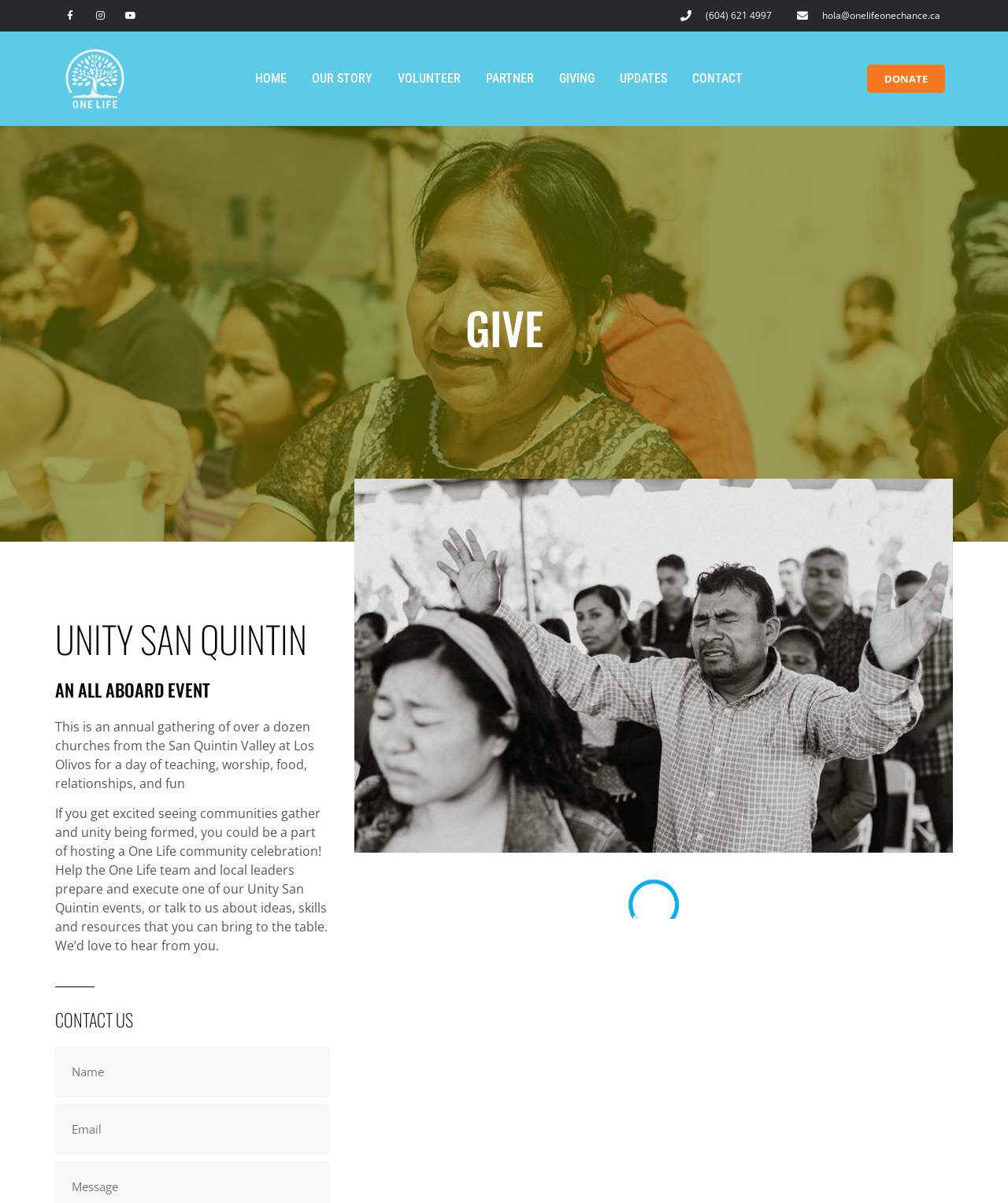What is required to submit the contact form?
Using the image, elaborate on the answer with as much detail as possible.

The contact form on the webpage has two required fields, 'Name' and 'Email', which must be filled in before the form can be submitted. This suggests that the organization requires this basic information to get in touch with users who want to contact them.